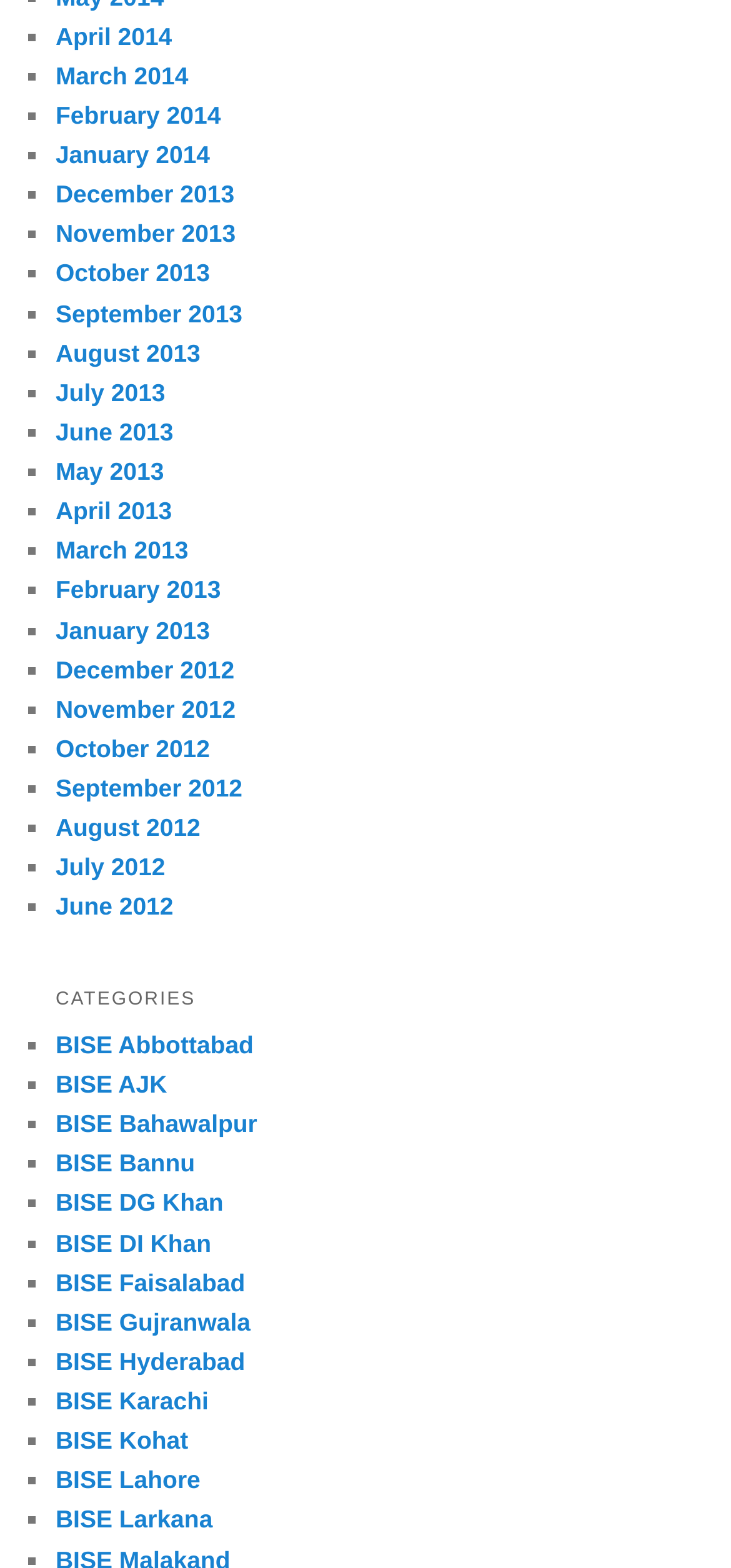What is the category after CATEGORIES?
Using the image as a reference, answer the question in detail.

After the heading 'CATEGORIES', I found a list of links with 'BISE' followed by a location. The first one is 'BISE Abbottabad'.